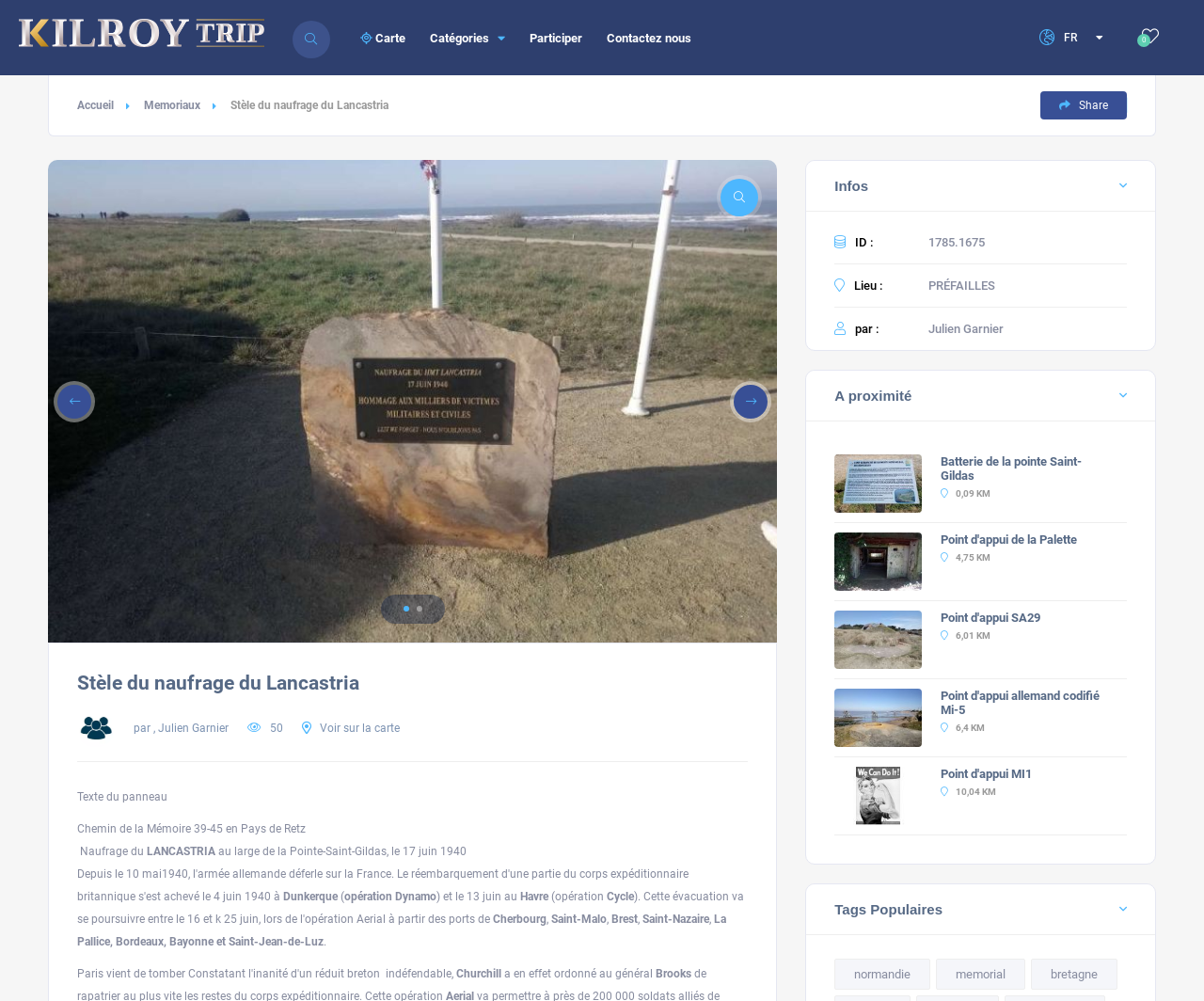Show the bounding box coordinates of the element that should be clicked to complete the task: "Go to the 'Batterie de la pointe Saint-Gildas' page".

[0.693, 0.475, 0.766, 0.489]